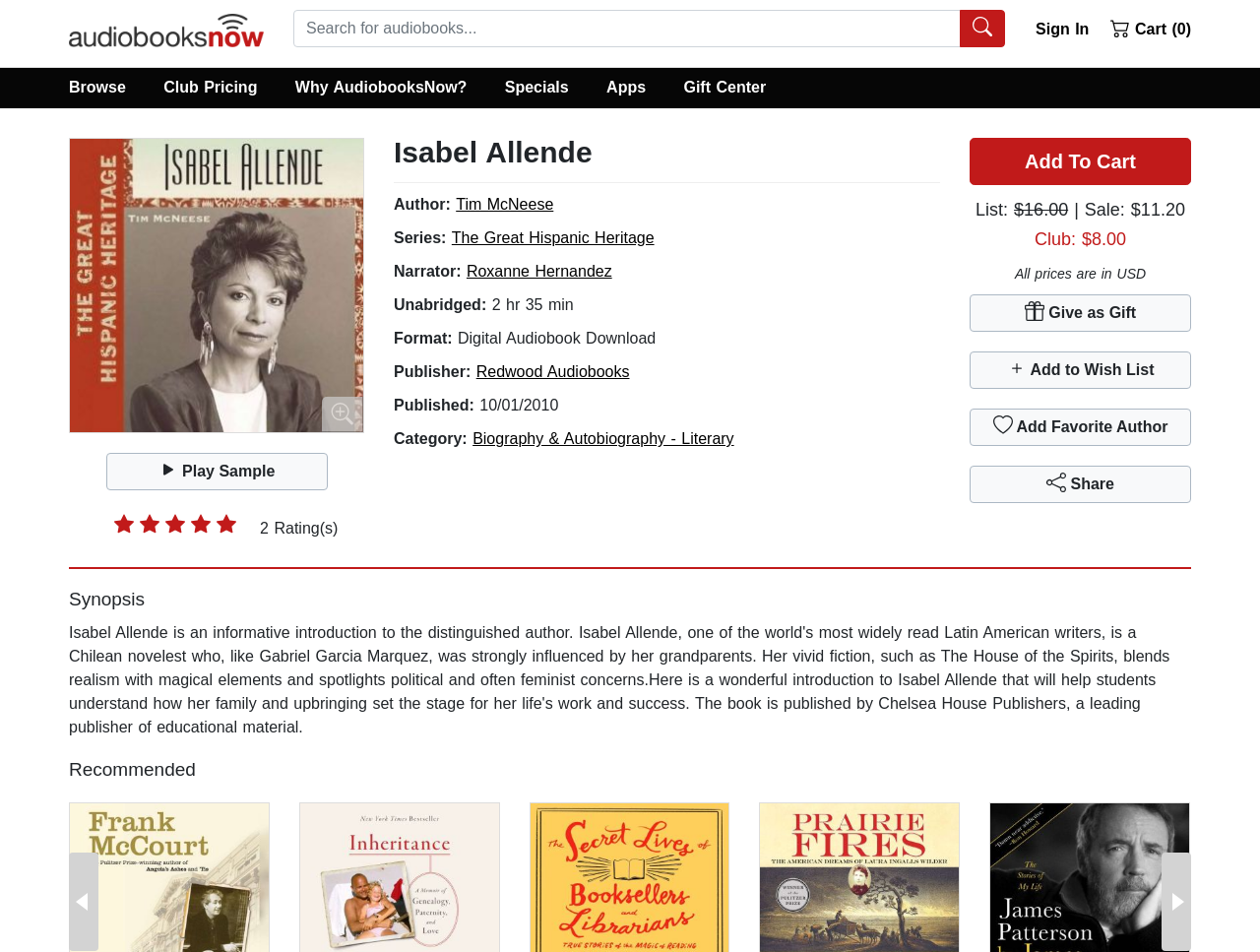Please determine the bounding box coordinates of the clickable area required to carry out the following instruction: "Search for audiobooks". The coordinates must be four float numbers between 0 and 1, represented as [left, top, right, bottom].

[0.233, 0.01, 0.762, 0.05]